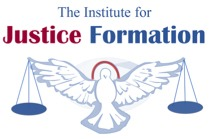What do the balance scales represent?
Please give a detailed and elaborate answer to the question based on the image.

The balance scales in the logo of the Institute for Justice Formation represent justice, which is a core value of the organization and reflects its commitment to promoting concepts of justice rooted in faith and community engagement.